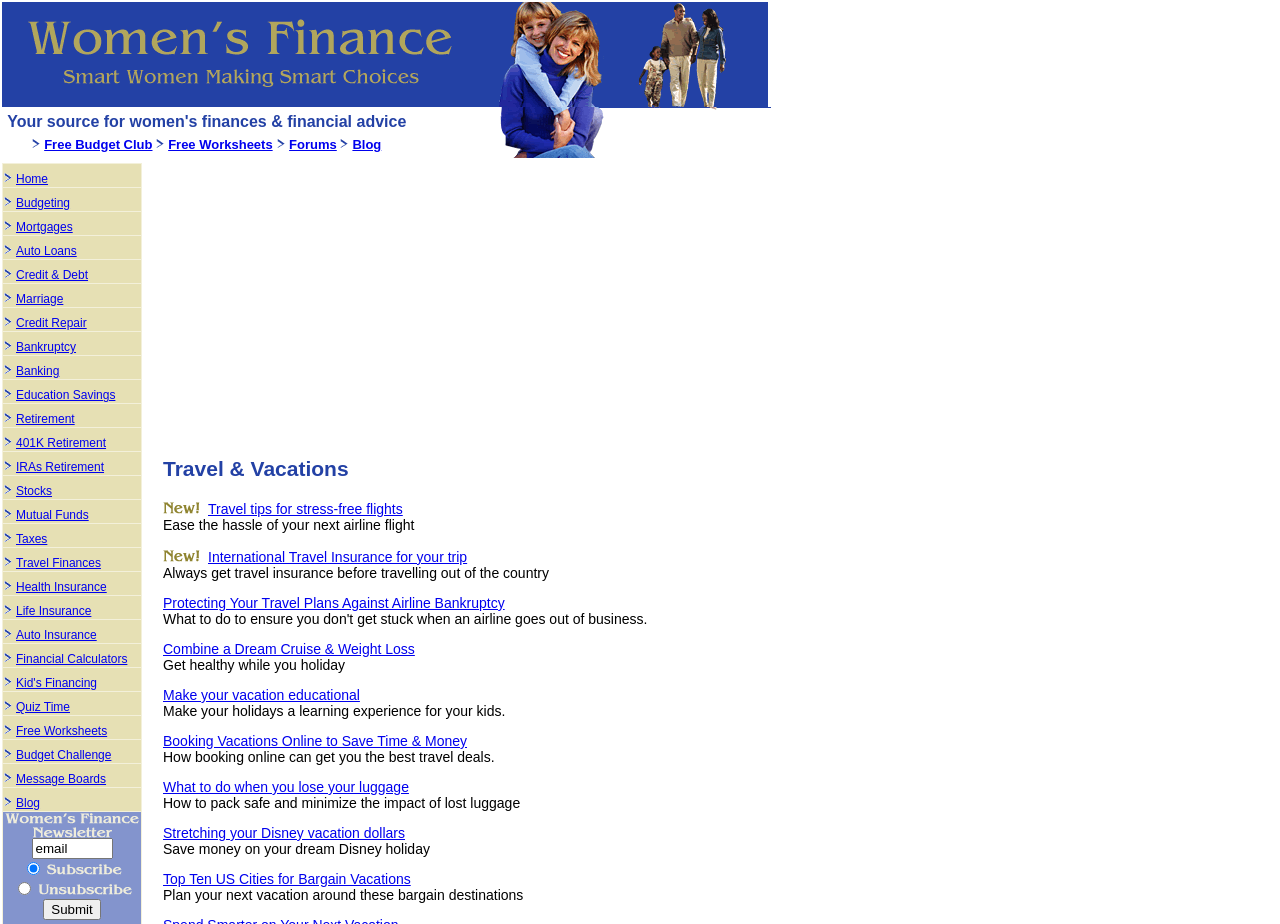Provide the bounding box coordinates for the specified HTML element described in this description: "aria-label="Advertisement" name="aswift_0" title="Advertisement"". The coordinates should be four float numbers ranging from 0 to 1, in the format [left, top, right, bottom].

[0.127, 0.173, 0.39, 0.476]